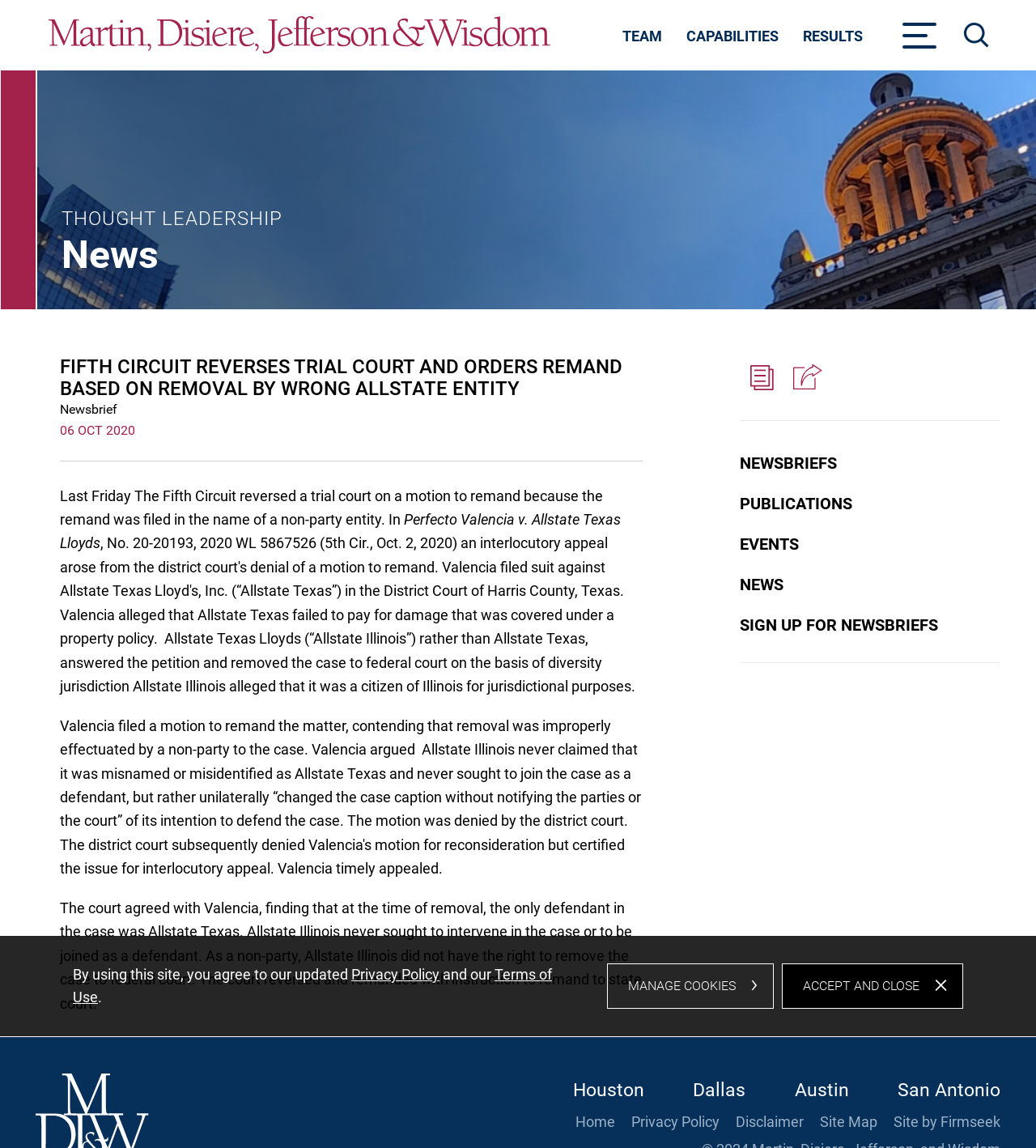What is the date of the newsbrief?
Please provide a detailed and thorough answer to the question.

I looked at the time element with the text '06 OCT 2020' which is likely to be the date of the newsbrief.